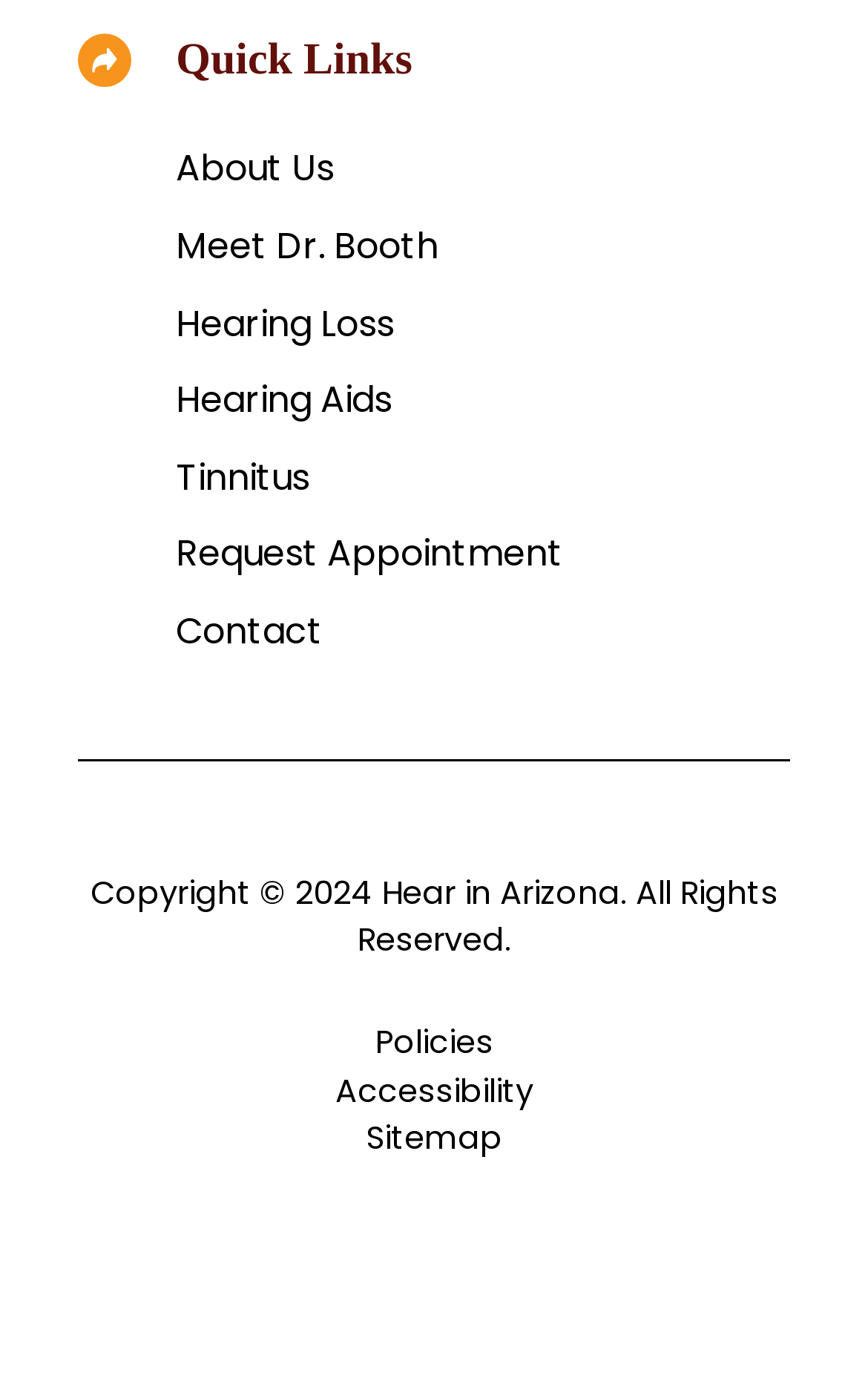Provide a one-word or brief phrase answer to the question:
What is the name of the organization or company behind the website?

Hear in Arizona